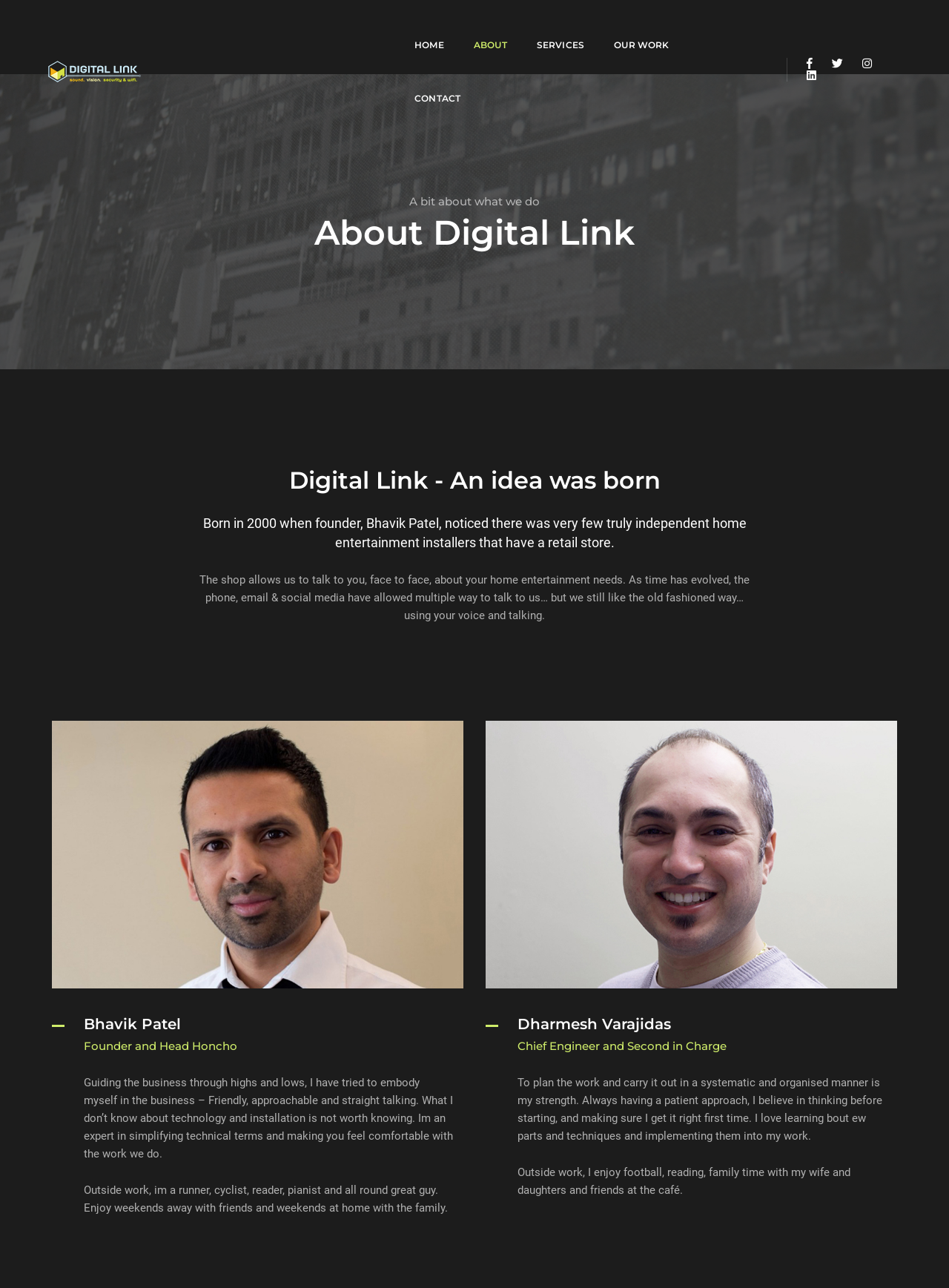Pinpoint the bounding box coordinates for the area that should be clicked to perform the following instruction: "Click on ABOUT".

[0.487, 0.008, 0.522, 0.05]